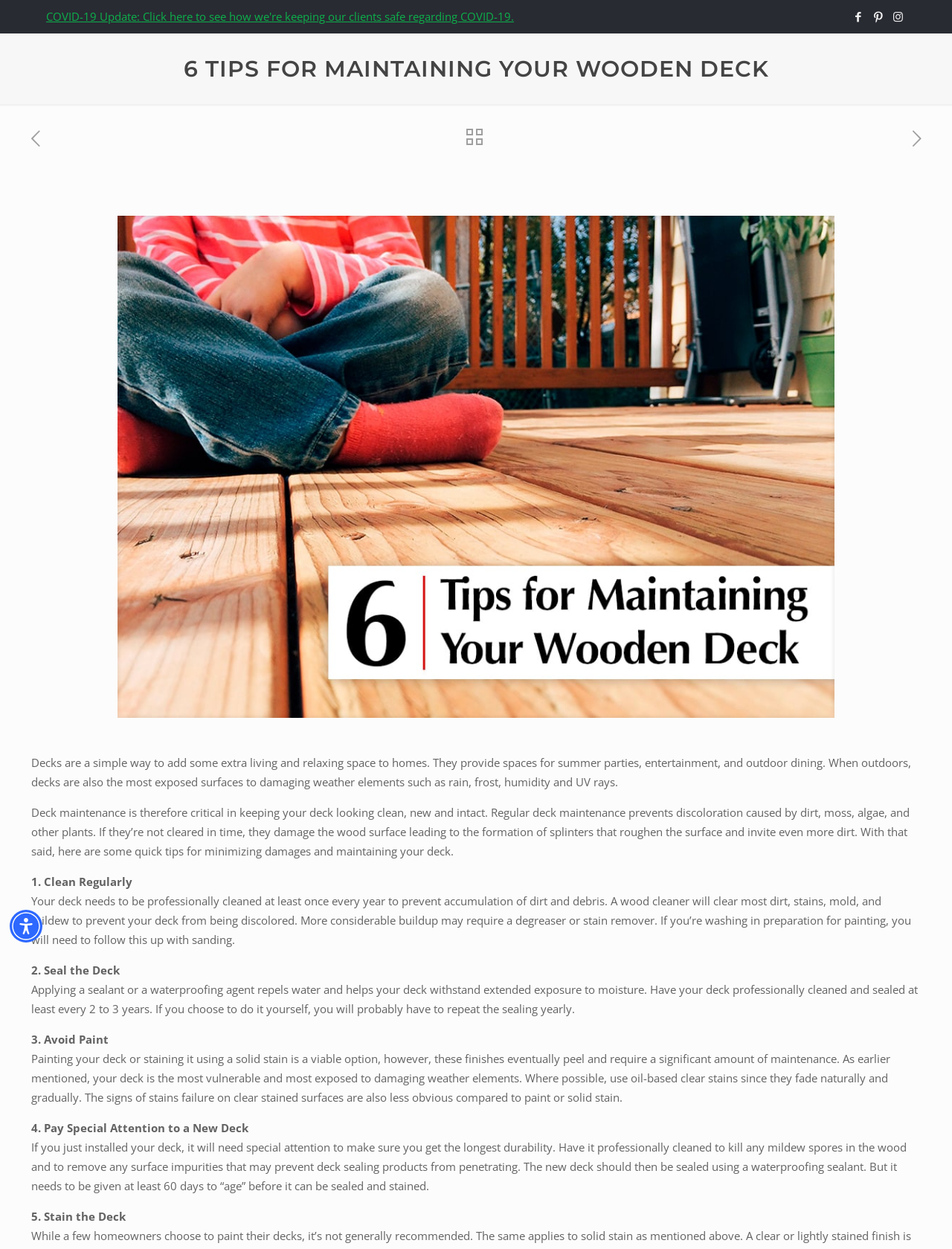Identify the bounding box for the UI element that is described as follows: ".path{fill:none;stroke:#333;stroke-miterlimit:10;stroke-width:1.5px;}".

[0.123, 0.575, 0.877, 0.61]